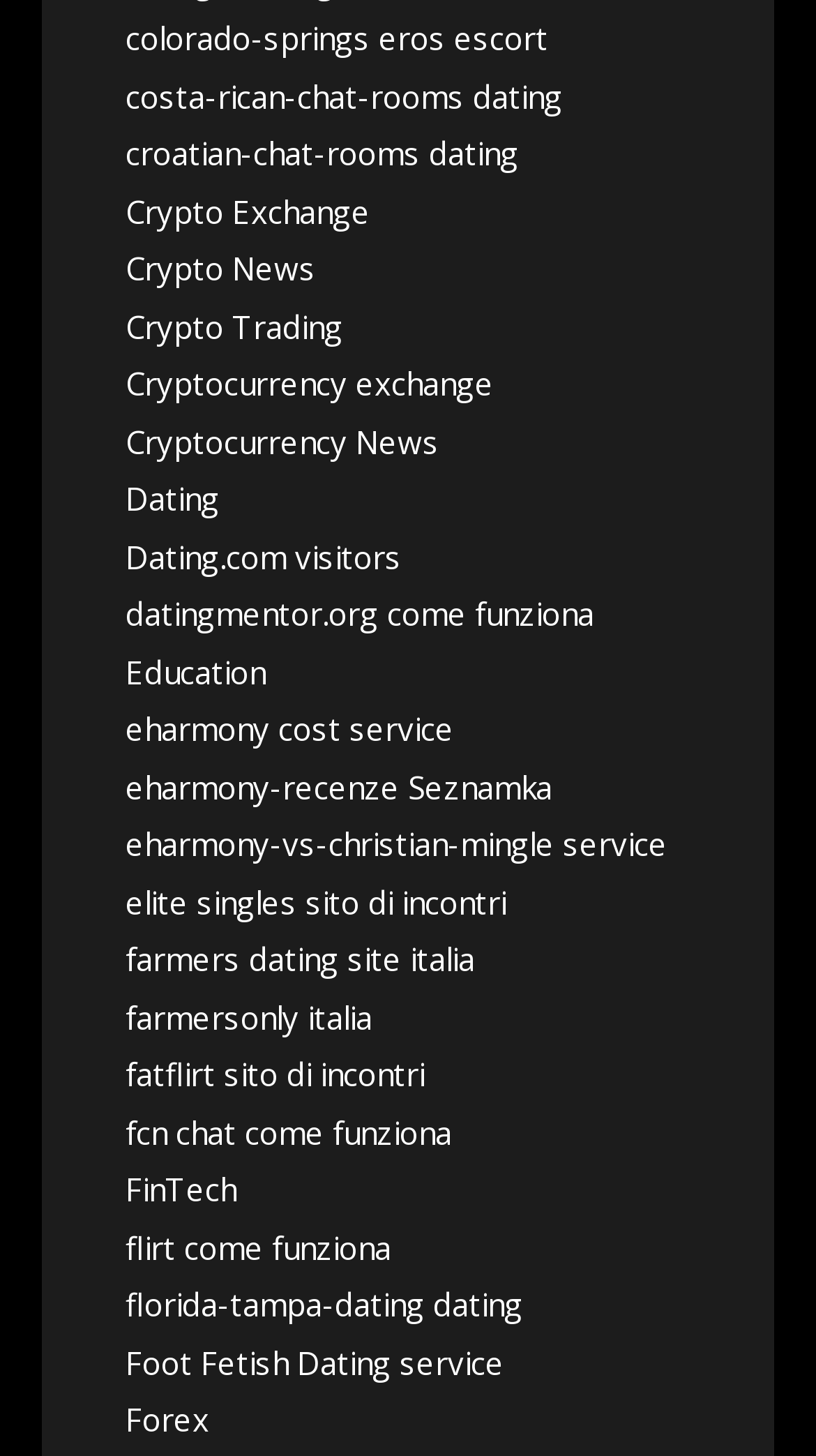Can you provide the bounding box coordinates for the element that should be clicked to implement the instruction: "Visit Dating.com visitors"?

[0.154, 0.368, 0.492, 0.396]